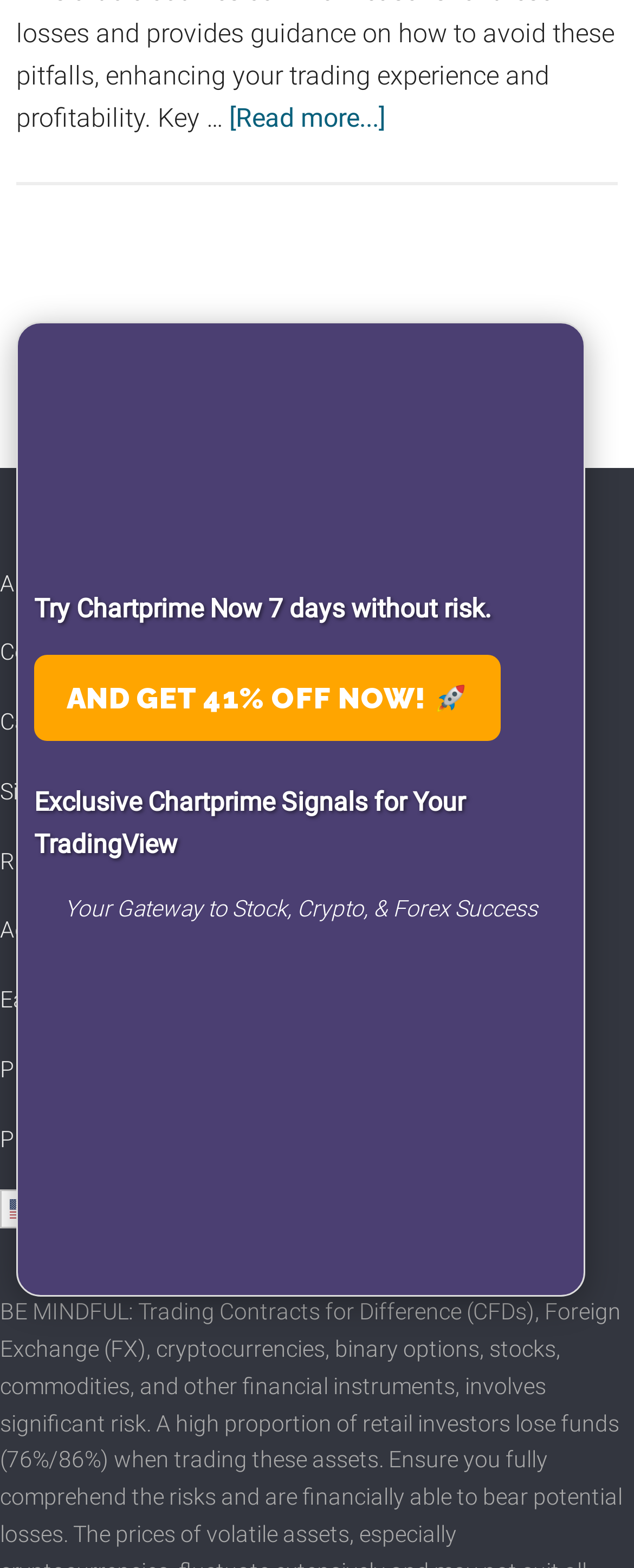What languages are available on the website?
Respond to the question with a well-detailed and thorough answer.

The language available on the website can be determined by looking at the link element 'en English' which is a child of the Root Element.